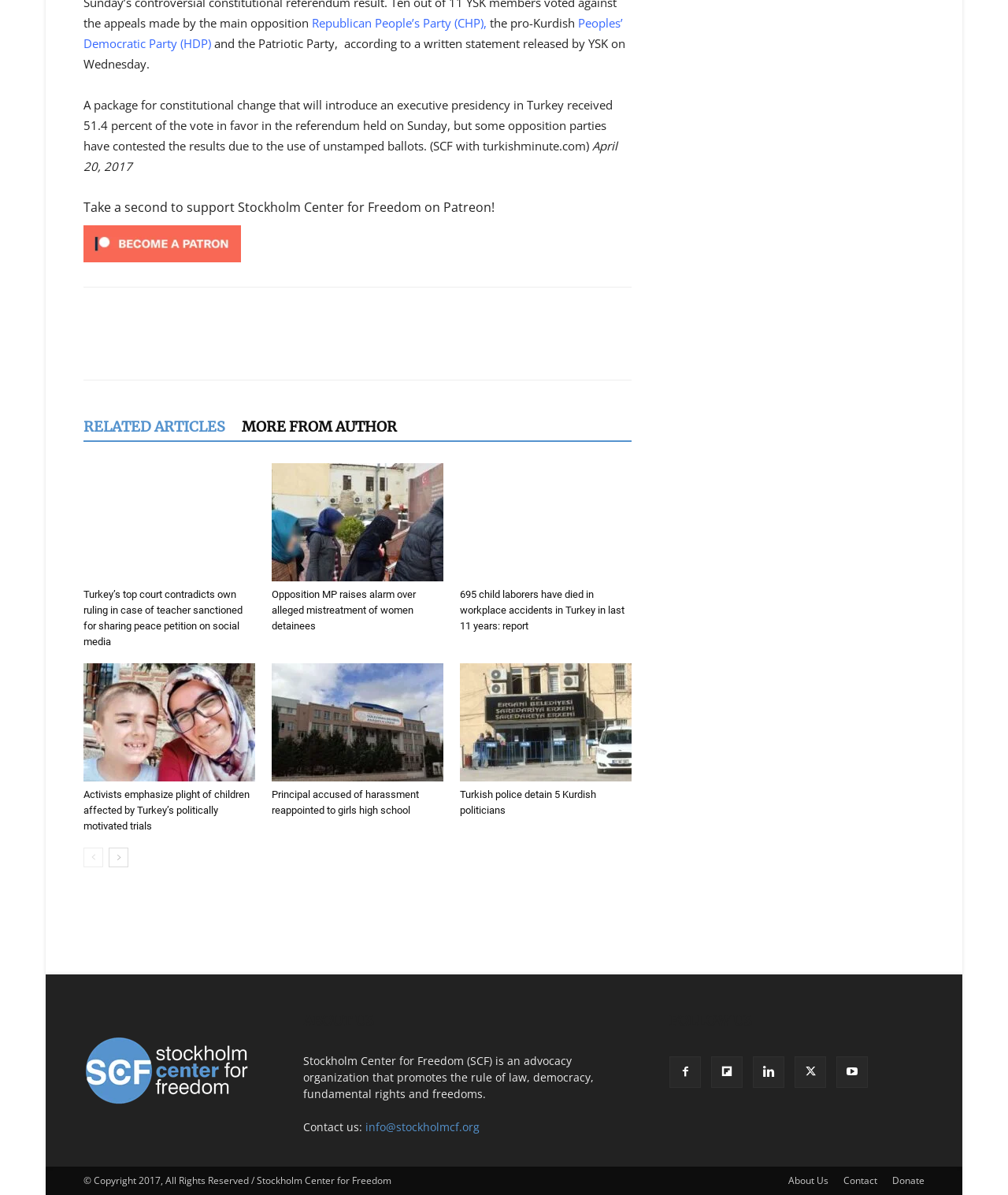Find and provide the bounding box coordinates for the UI element described here: "MORE FROM AUTHOR". The coordinates should be given as four float numbers between 0 and 1: [left, top, right, bottom].

[0.24, 0.346, 0.41, 0.368]